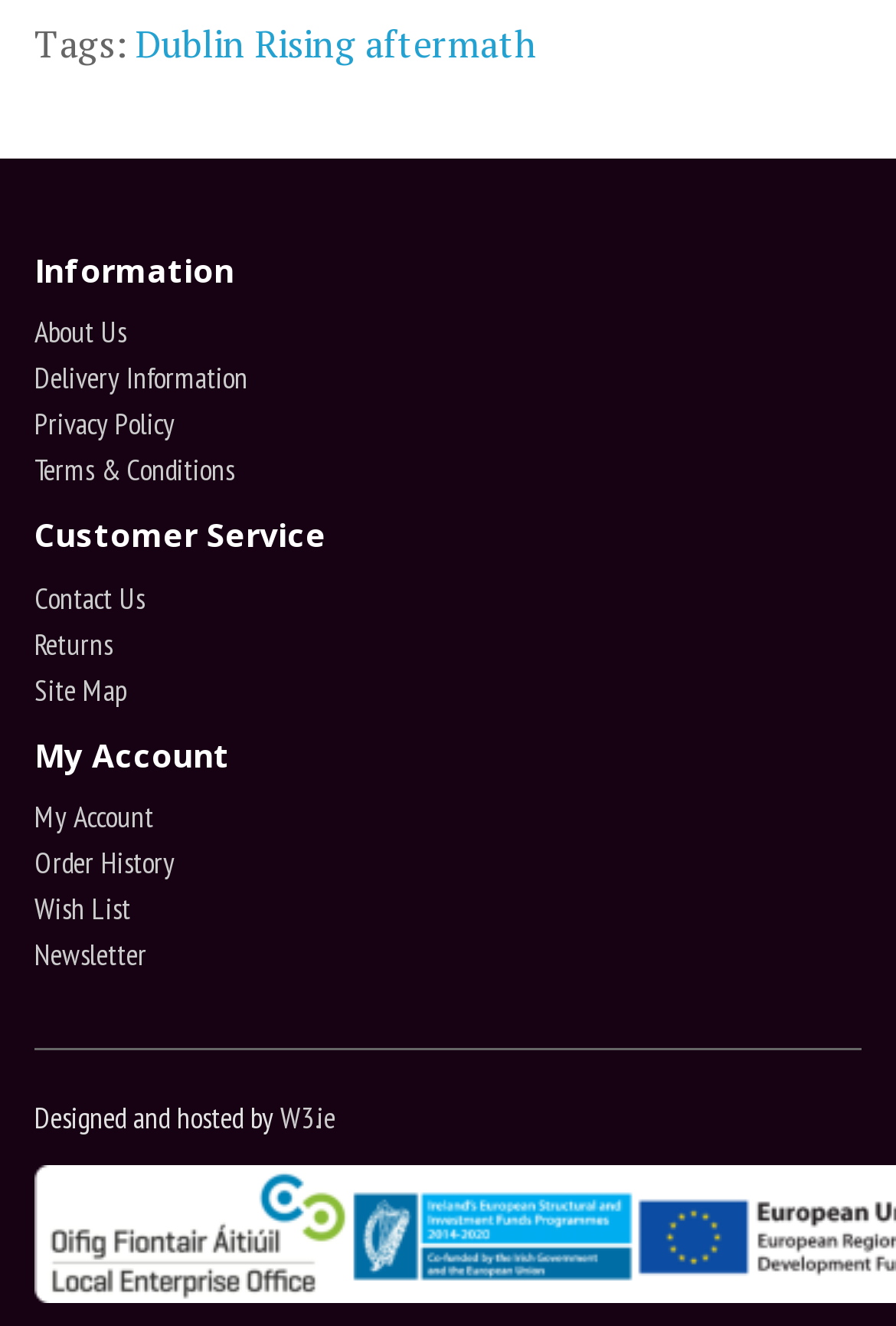Please specify the coordinates of the bounding box for the element that should be clicked to carry out this instruction: "Check Privacy Policy". The coordinates must be four float numbers between 0 and 1, formatted as [left, top, right, bottom].

[0.038, 0.306, 0.195, 0.335]